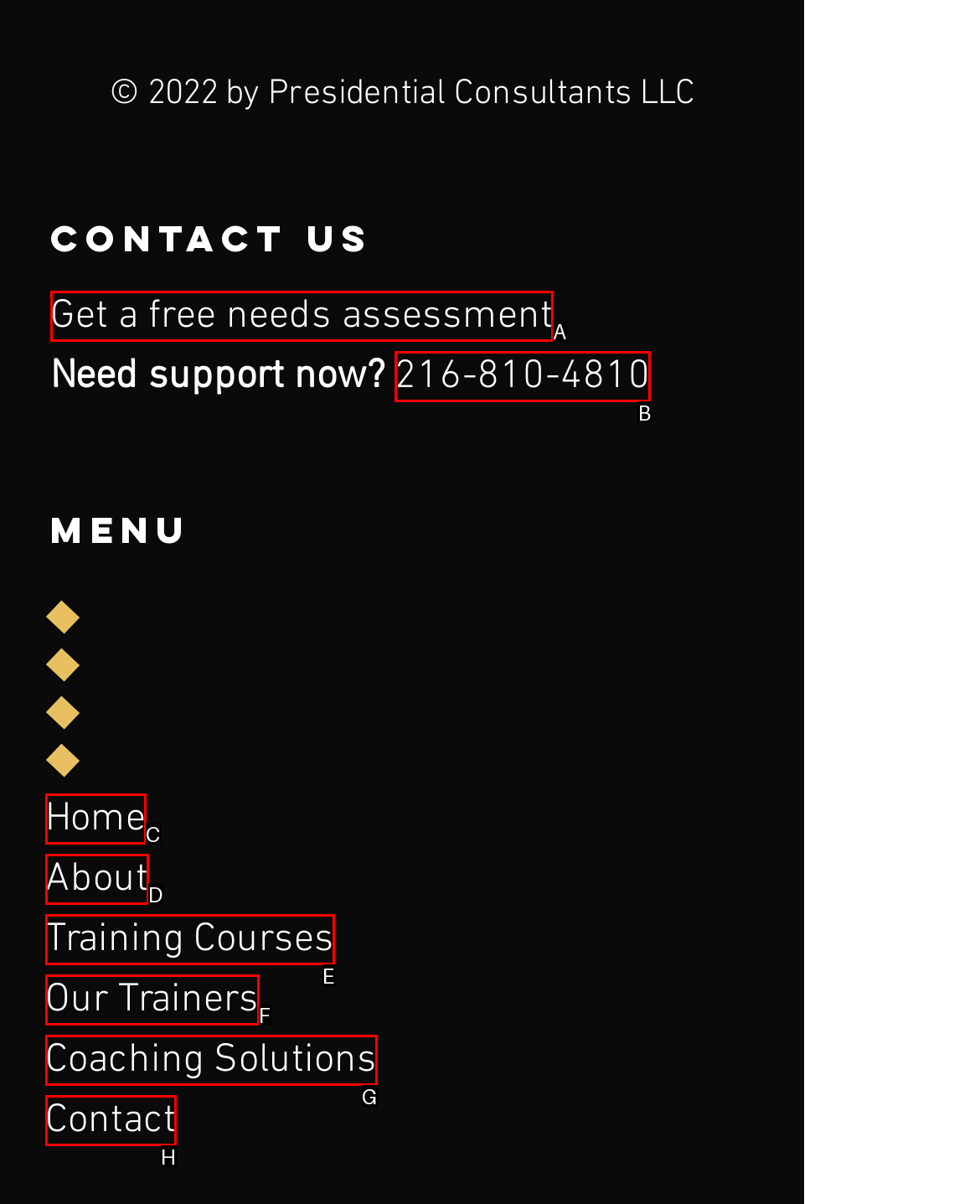Identify the correct UI element to click to achieve the task: Click on the 'Menu' link.
Answer with the letter of the appropriate option from the choices given.

None